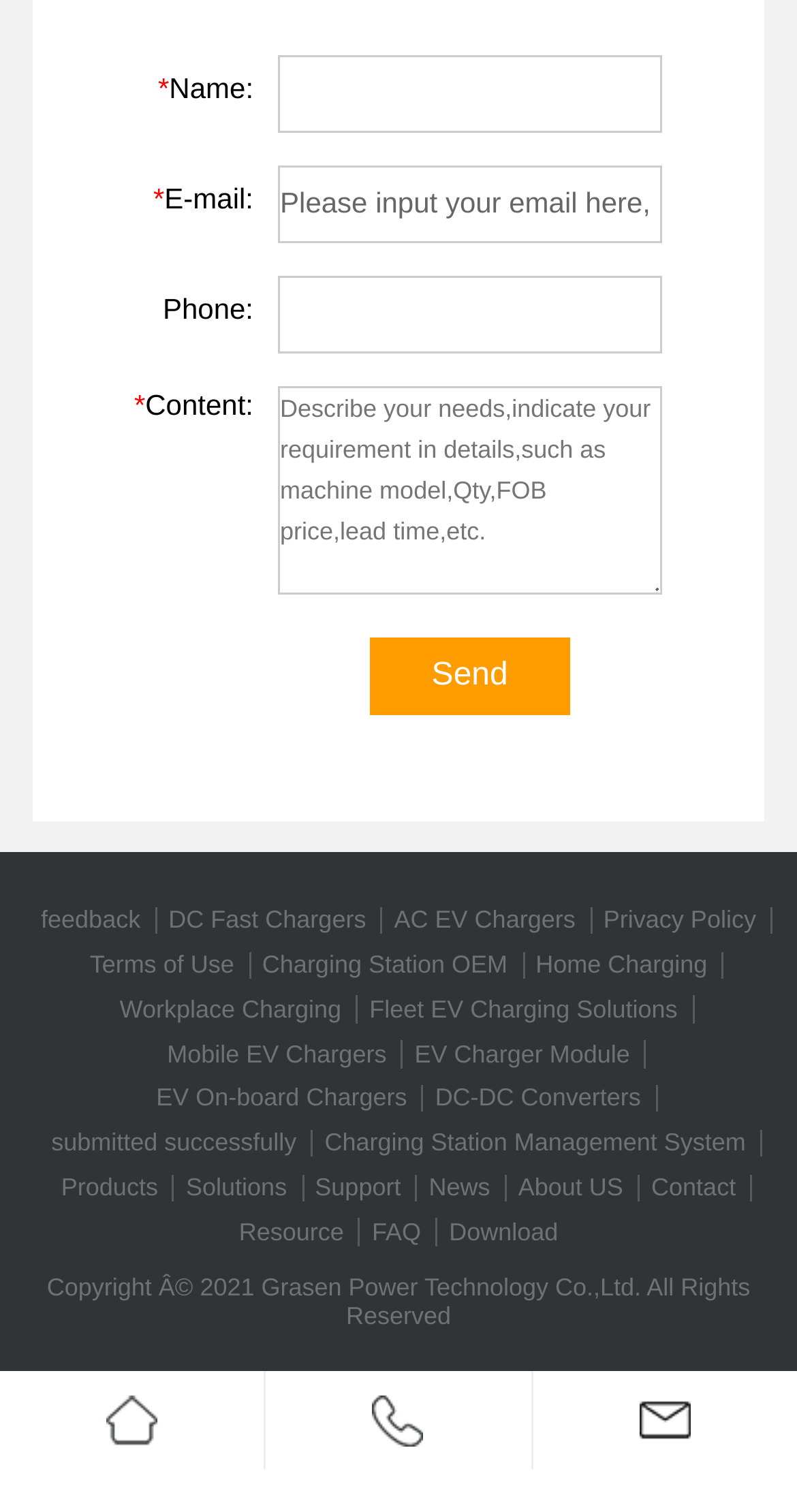Locate the bounding box coordinates of the clickable part needed for the task: "Describe your needs".

[0.349, 0.256, 0.83, 0.393]